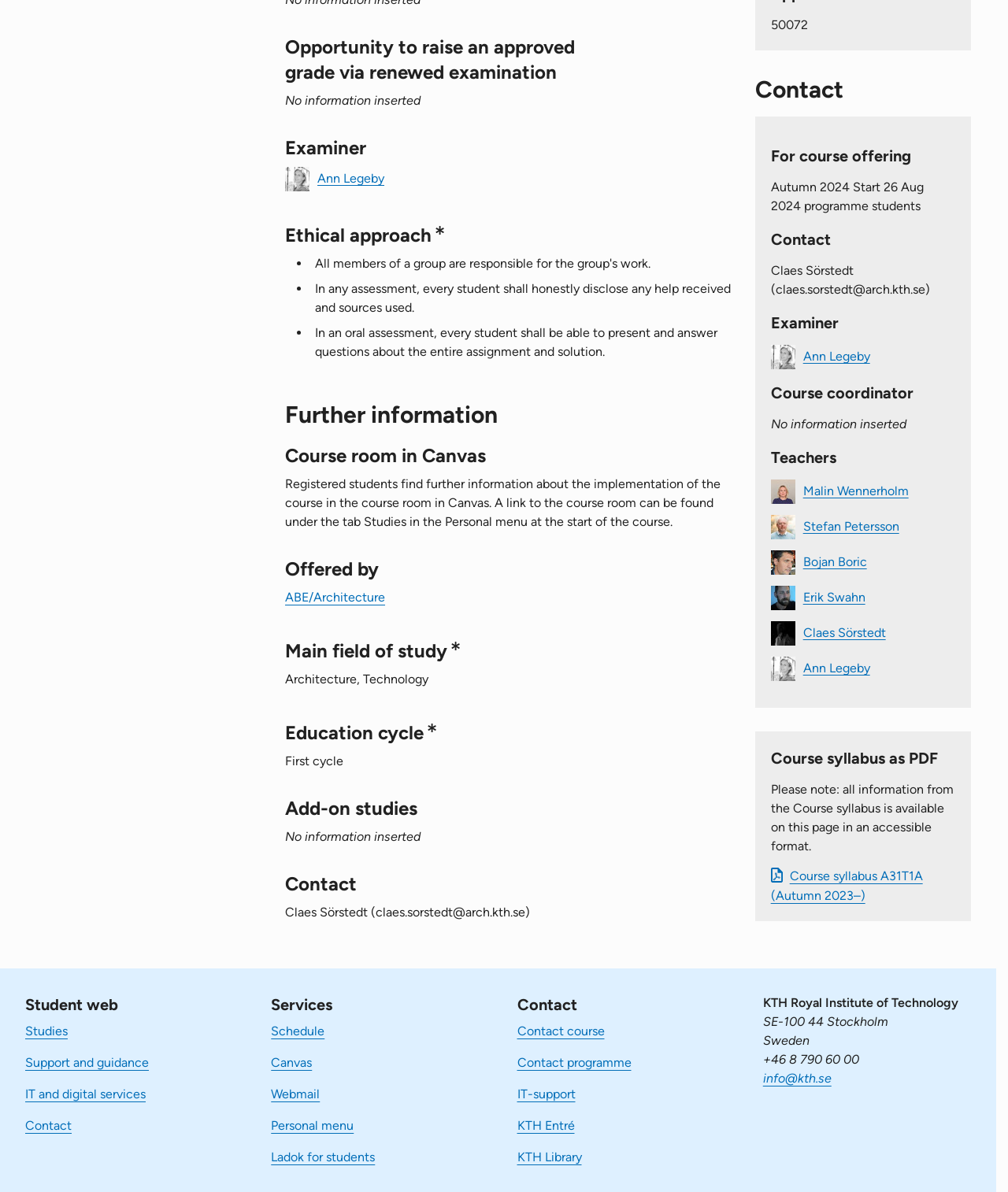Who is the contact person for the course?
Carefully analyze the image and provide a detailed answer to the question.

I found the answer by looking at the StaticText element with the text 'Claes Sörstedt (claes.sorstedt@arch.kth.se)' which is located under the heading 'Contact'.